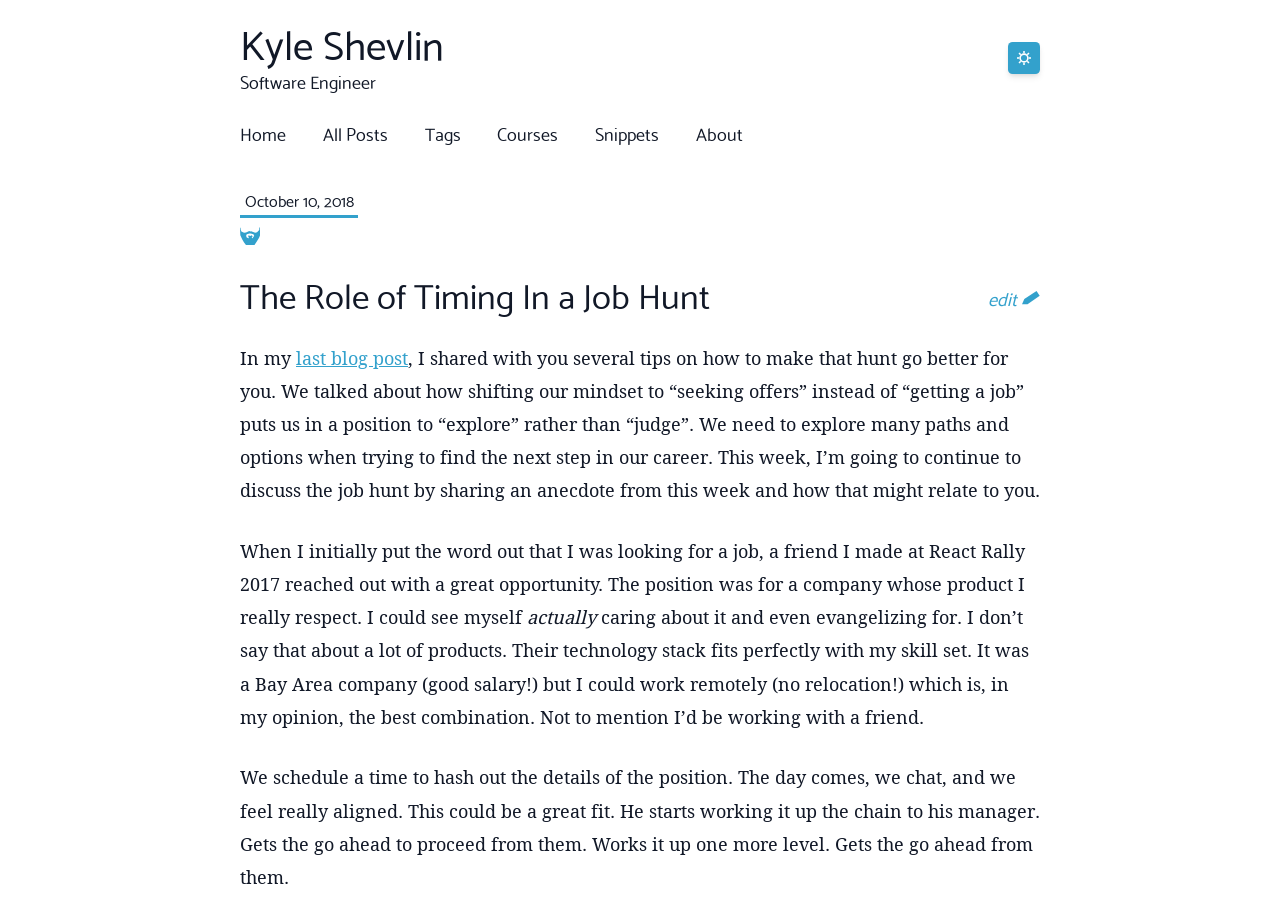Please identify the bounding box coordinates of the element's region that I should click in order to complete the following instruction: "Go to the home page". The bounding box coordinates consist of four float numbers between 0 and 1, i.e., [left, top, right, bottom].

[0.173, 0.109, 0.238, 0.186]